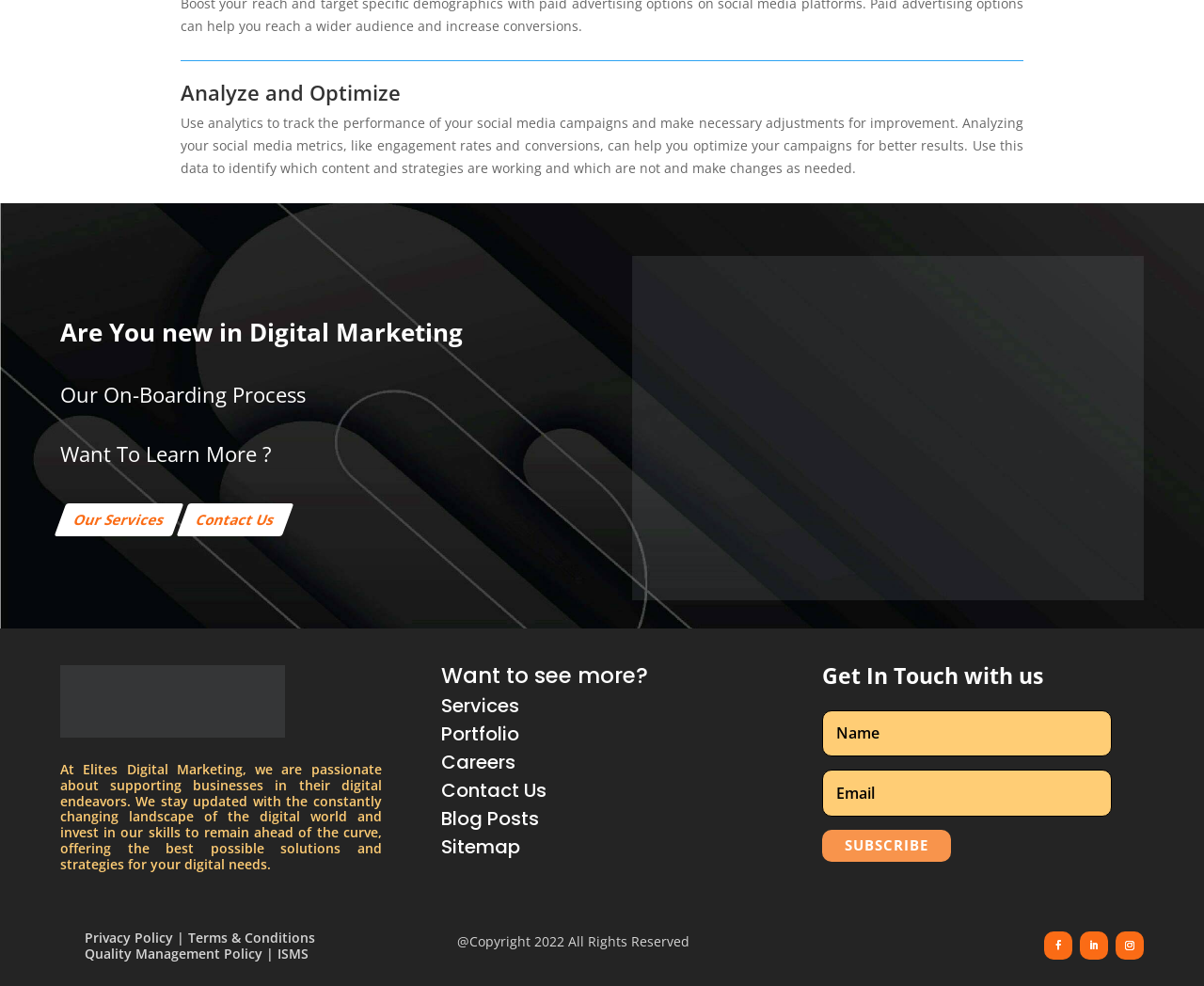What is the main topic of this webpage?
Provide a concise answer using a single word or phrase based on the image.

Digital Marketing